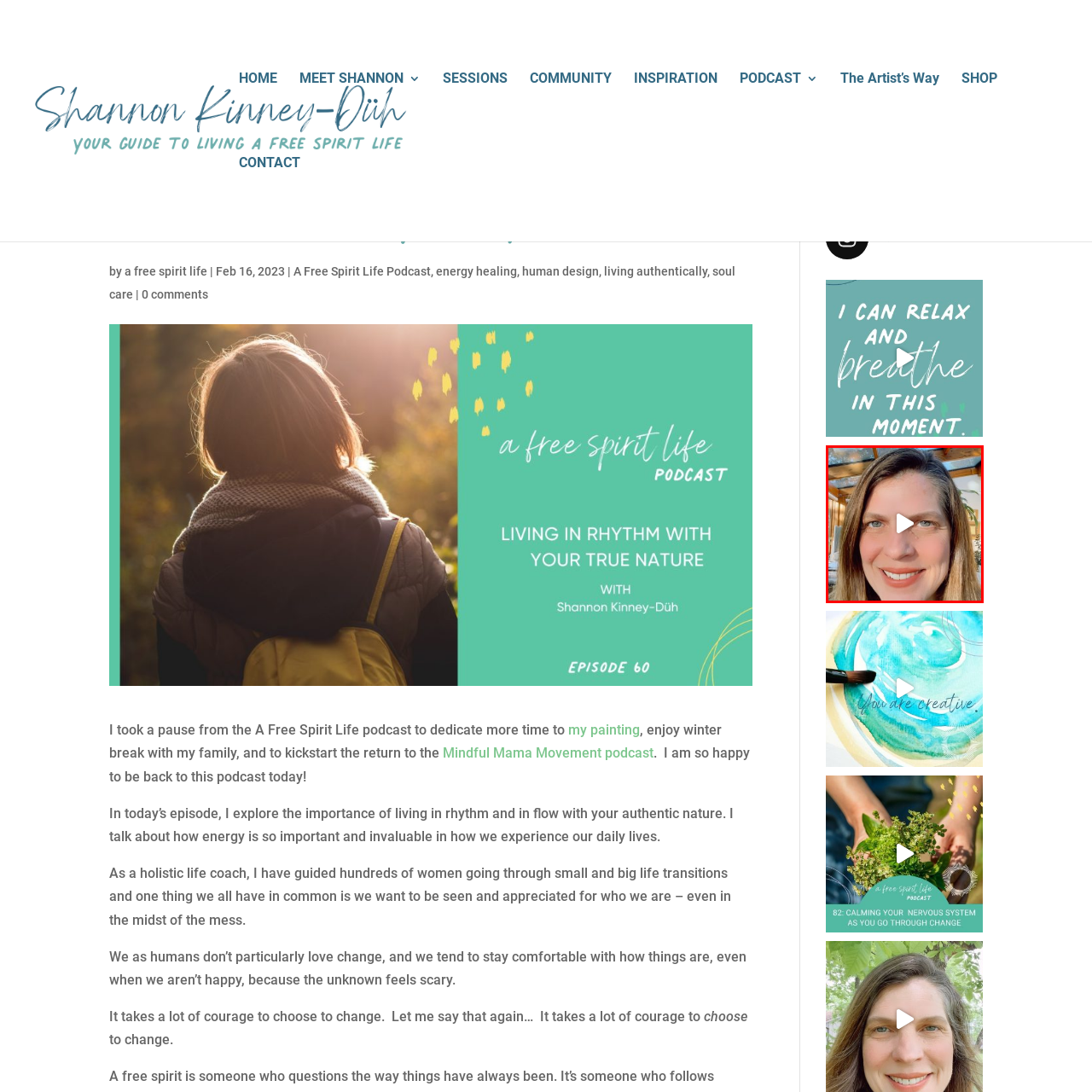Direct your attention to the image within the red boundary and answer the question with a single word or phrase:
What is the material of the backdrop?

Natural wood and glass